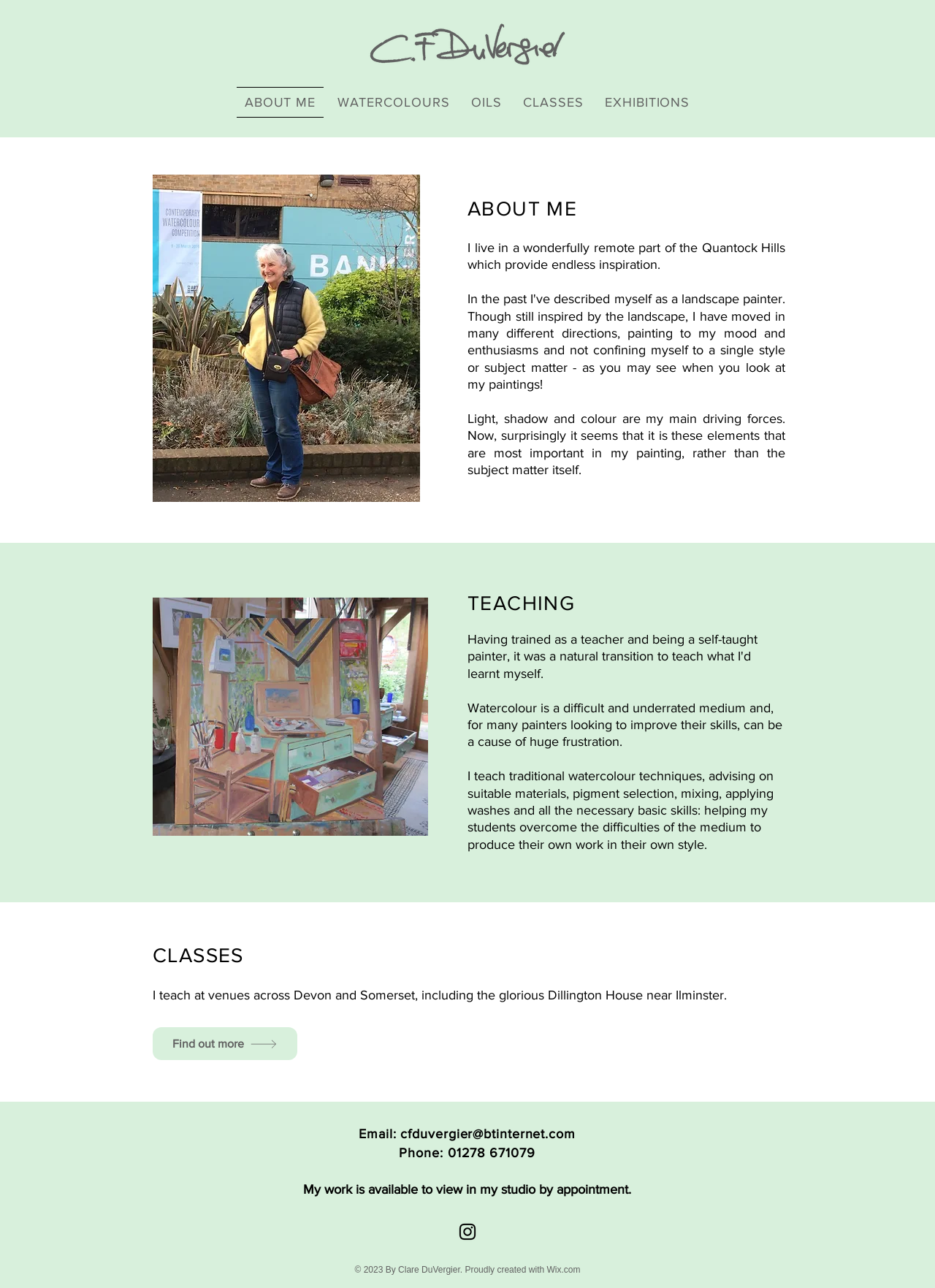Locate the bounding box coordinates of the clickable region to complete the following instruction: "Find out more about CLASSES."

[0.163, 0.798, 0.318, 0.823]